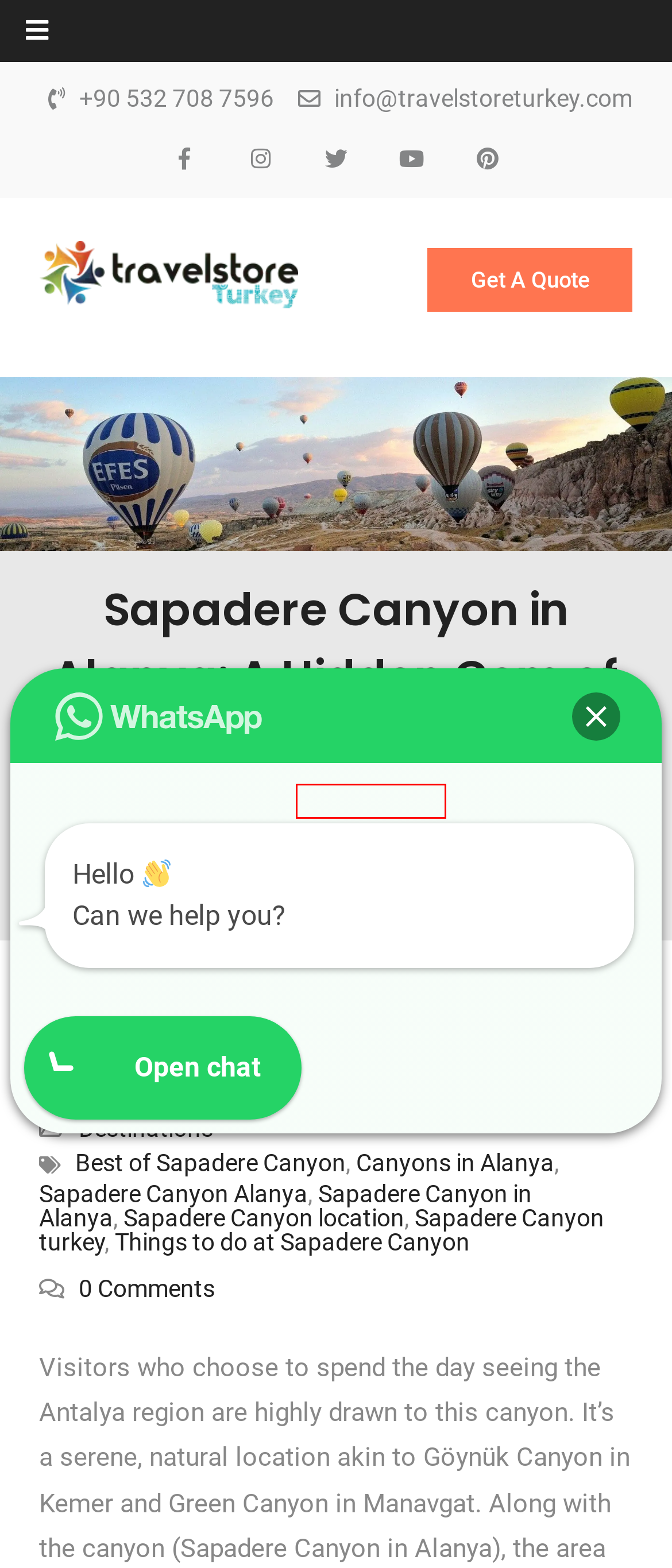You are given a screenshot of a webpage with a red rectangle bounding box around an element. Choose the best webpage description that matches the page after clicking the element in the bounding box. Here are the candidates:
A. Sapadere Canyon turkey - Travel Store Turkey
B. Sapadere Canyon location - Travel Store Turkey
C. Sapadere Canyon in Alanya - Travel Store Turkey
D. Sapadere Canyon Alanya - Travel Store Turkey
E. Things to do at Sapadere Canyon - Travel Store Turkey
F. Best of Sapadere Canyon - Travel Store Turkey
G. Canyons in Alanya - Travel Store Turkey
H. Destinations - Travel Store Turkey

H